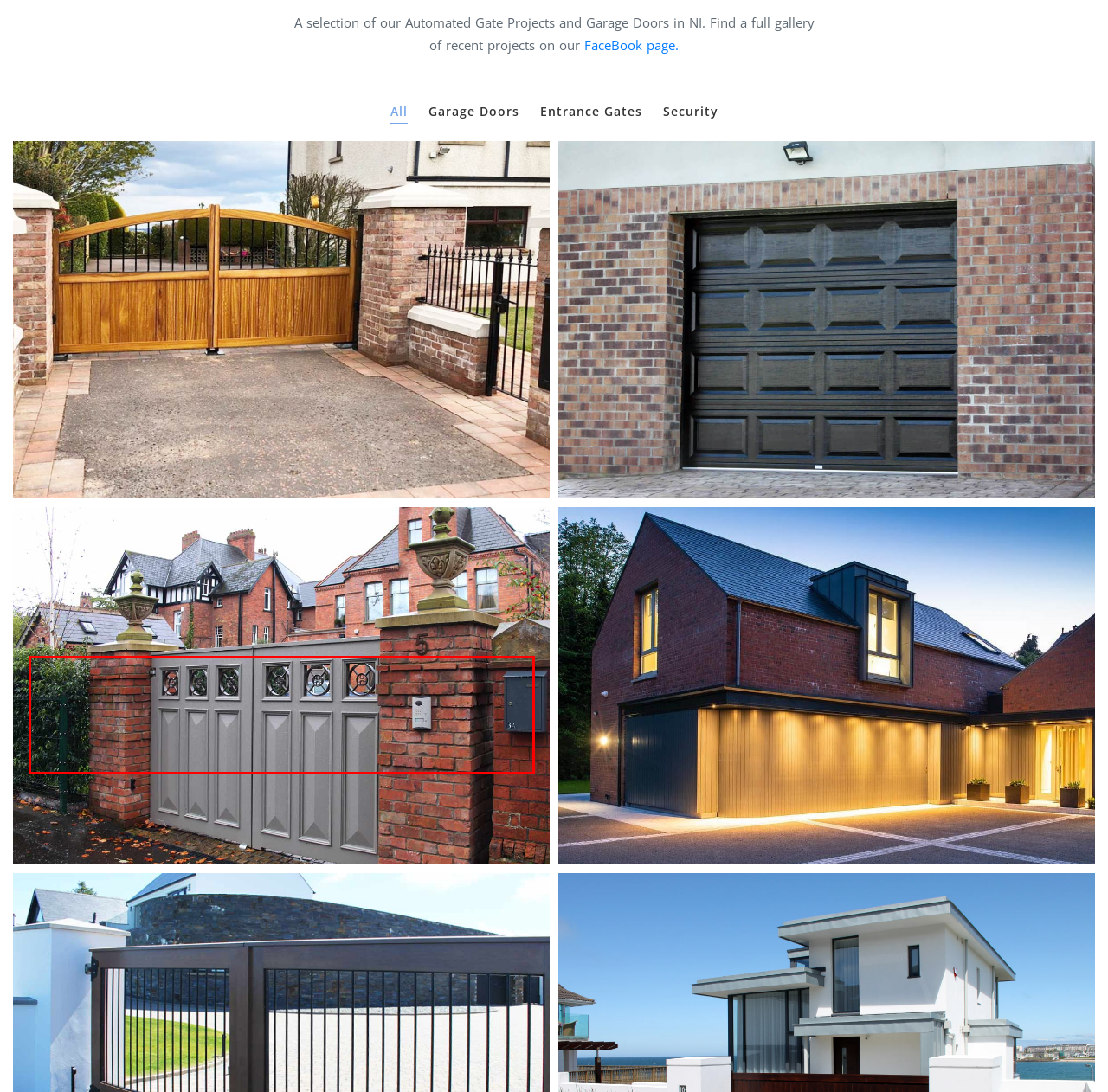Analyze the screenshot of a webpage where a red rectangle is bounding a UI element. Extract and generate the text content within this red bounding box.

Situated in the Malone Road area of Belfast, this fully automated gate system has been handcrafted to combine the use of wood and wrought iron to provide a bespoke, luxurious finish which comprises a matching pedestrian gate. Dallat Group worked collaboratively and specifically to the client’s requirements to create this affluent entranceway and complimentary pedestrian gate.